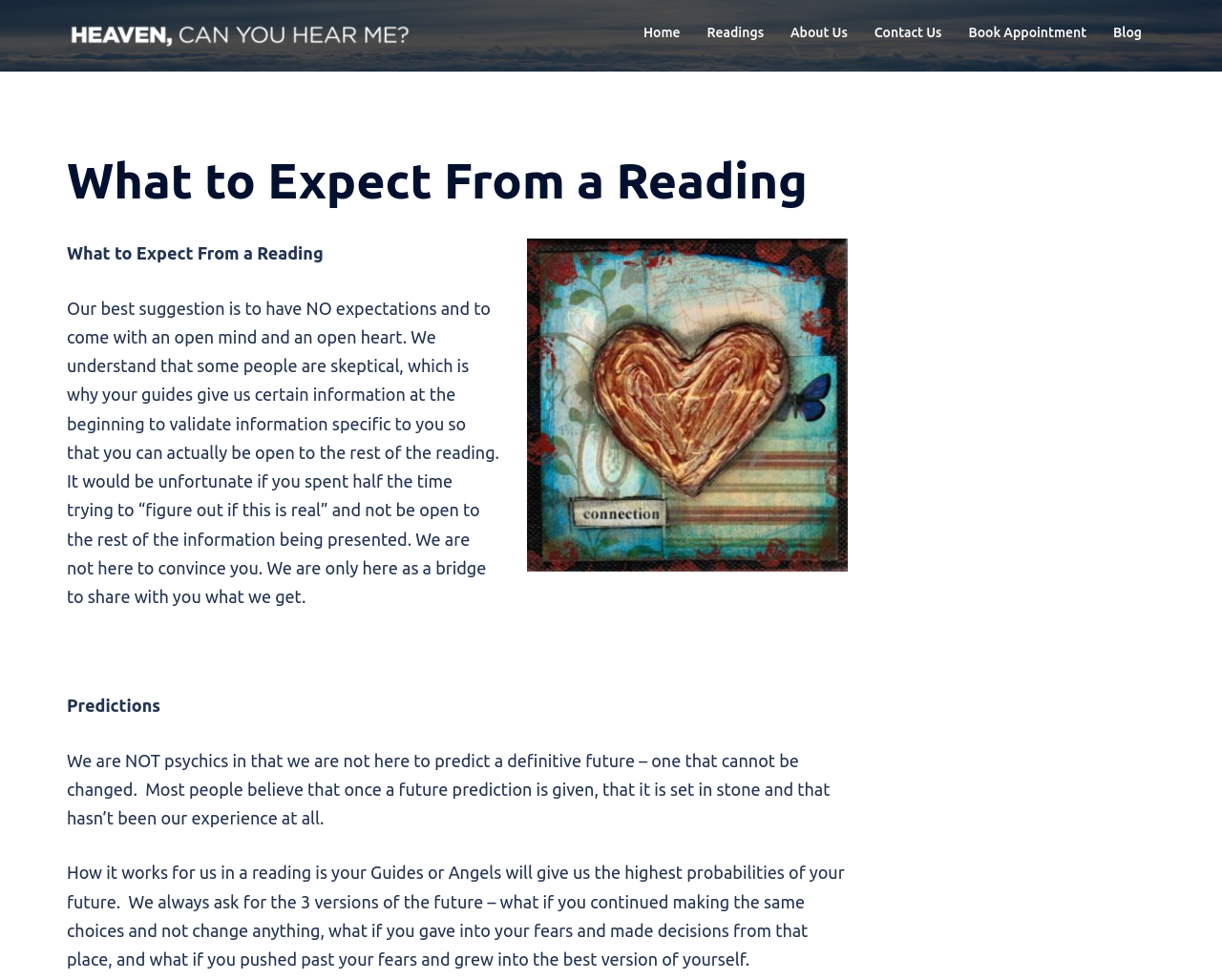What is the main heading displayed on the webpage? Please provide the text.

What to Expect From a Reading